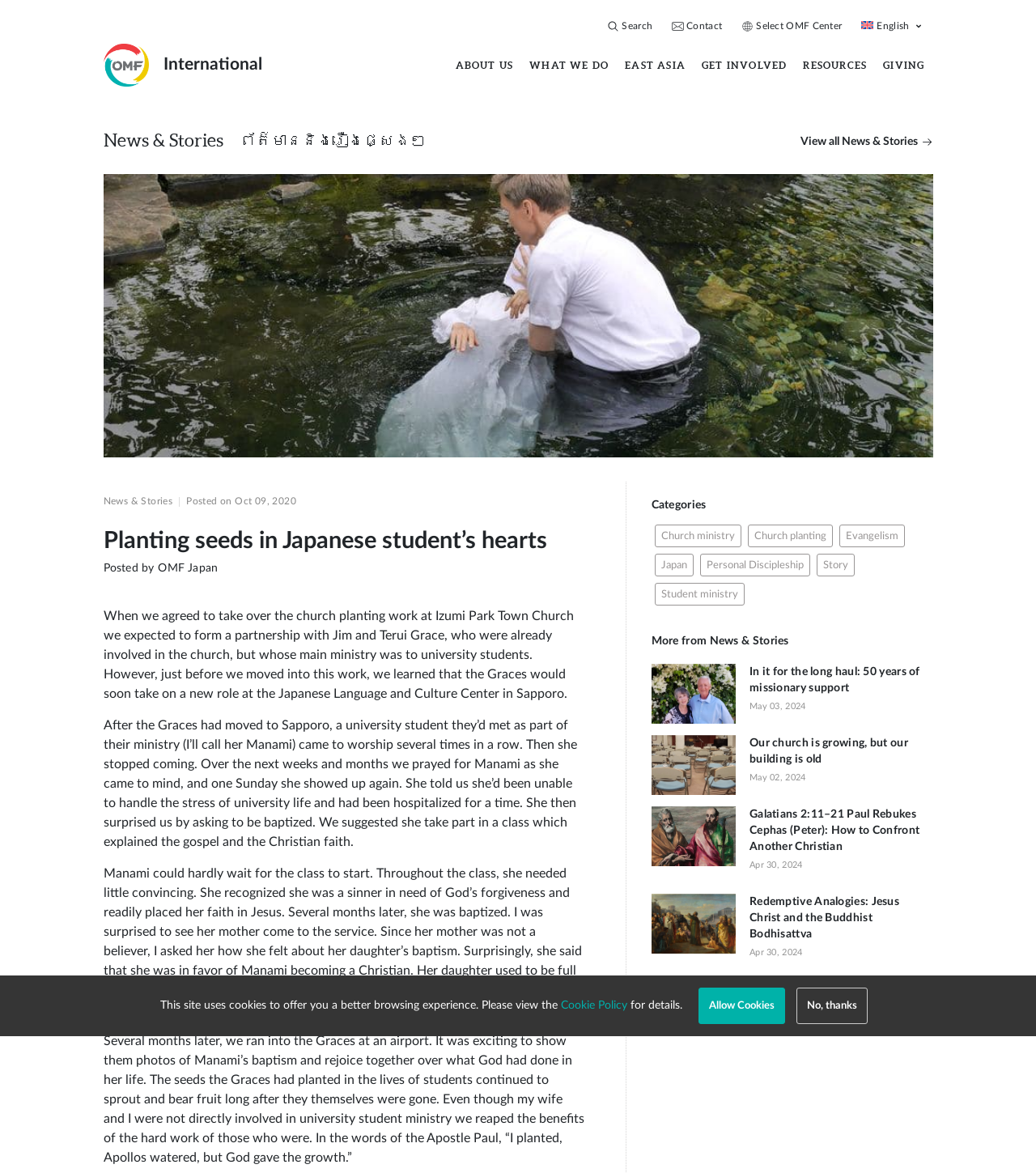Please determine the bounding box coordinates for the UI element described as: "Japan".

[0.632, 0.472, 0.669, 0.492]